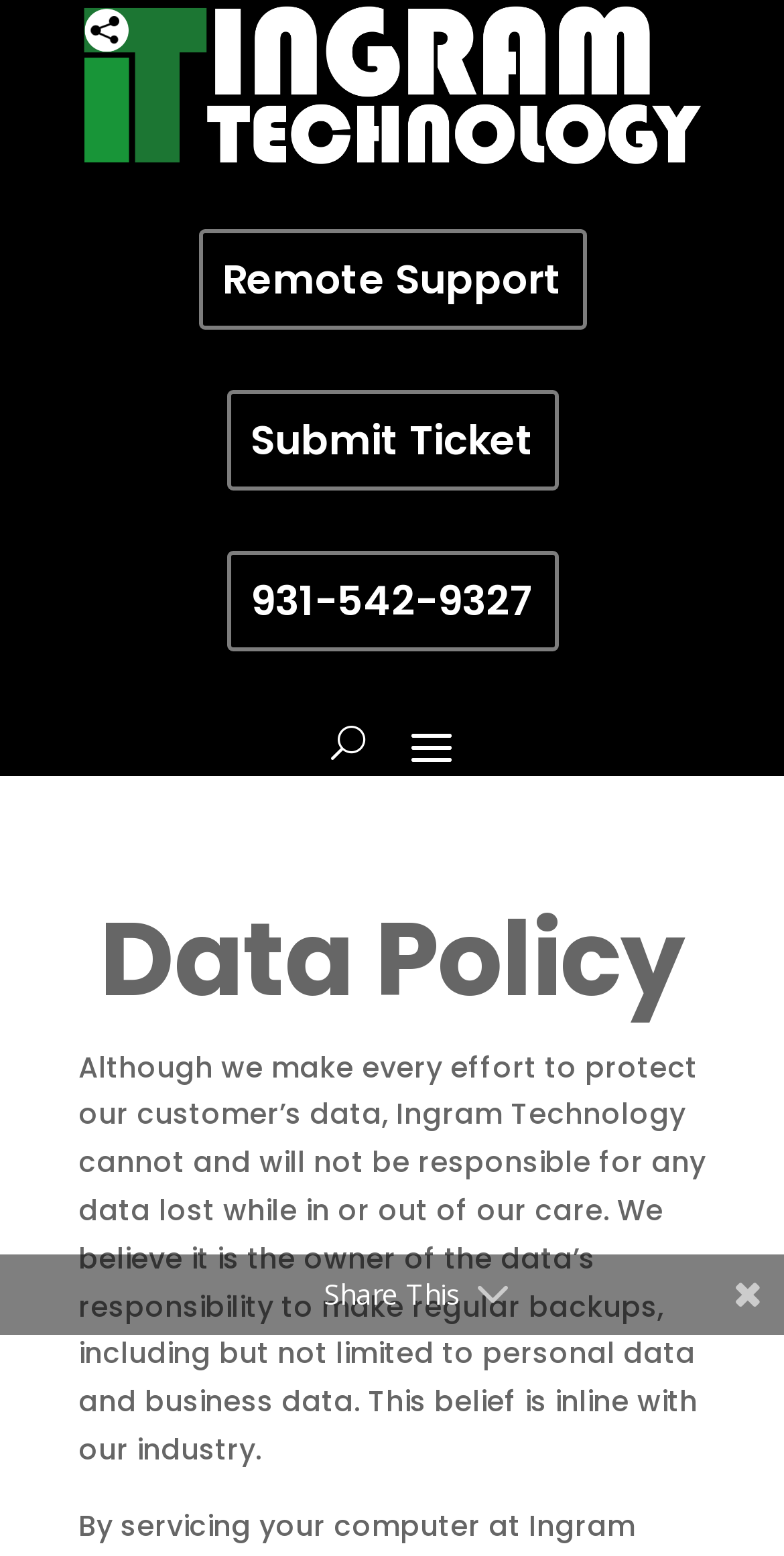How many links are available?
From the image, provide a succinct answer in one word or a short phrase.

3